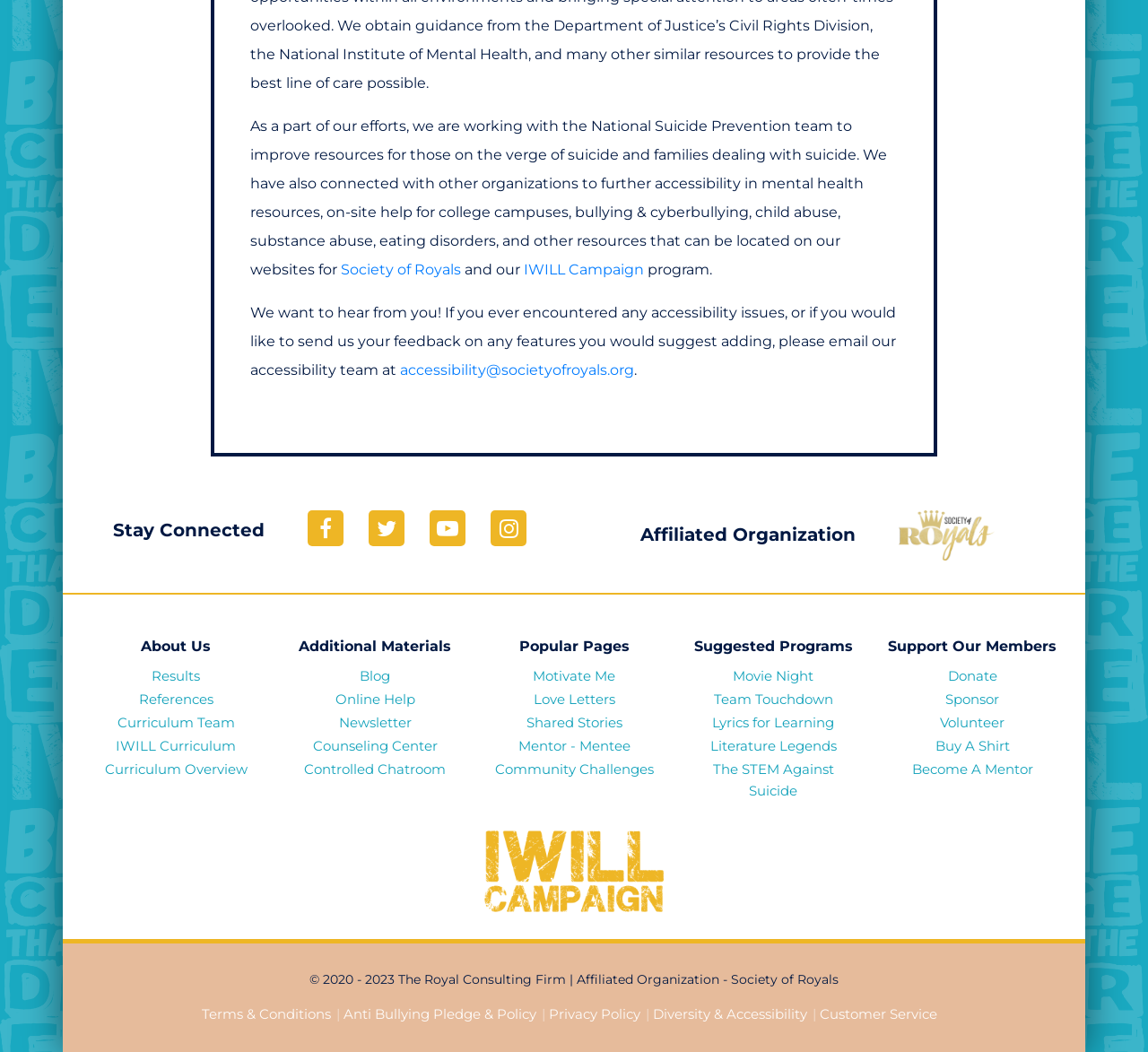Locate the bounding box coordinates of the area you need to click to fulfill this instruction: 'Visit the 'Motivate Me' page'. The coordinates must be in the form of four float numbers ranging from 0 to 1: [left, top, right, bottom].

[0.464, 0.634, 0.536, 0.651]